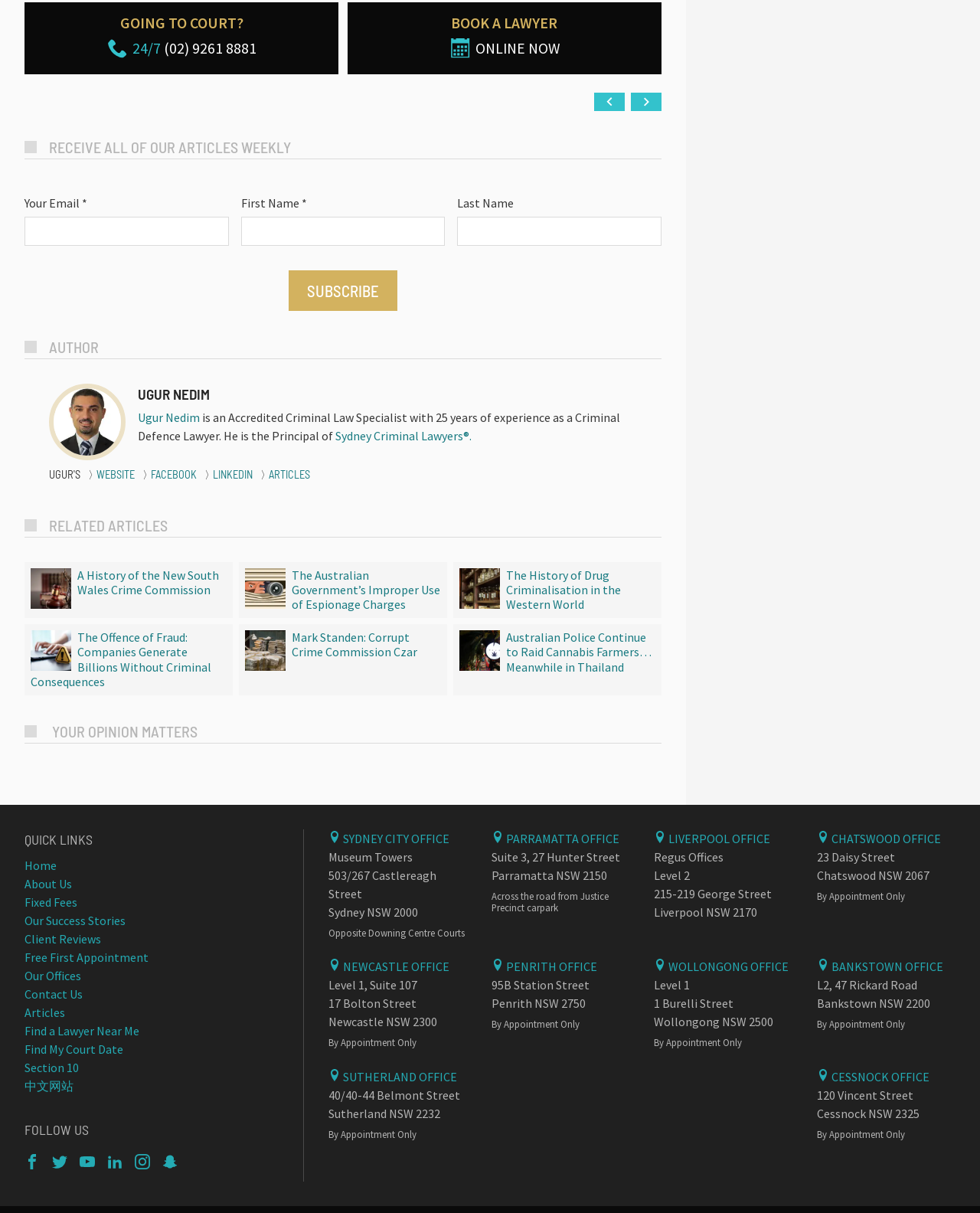Identify the bounding box coordinates of the area that should be clicked in order to complete the given instruction: "Subscribe to receive all articles weekly". The bounding box coordinates should be four float numbers between 0 and 1, i.e., [left, top, right, bottom].

[0.295, 0.223, 0.405, 0.256]